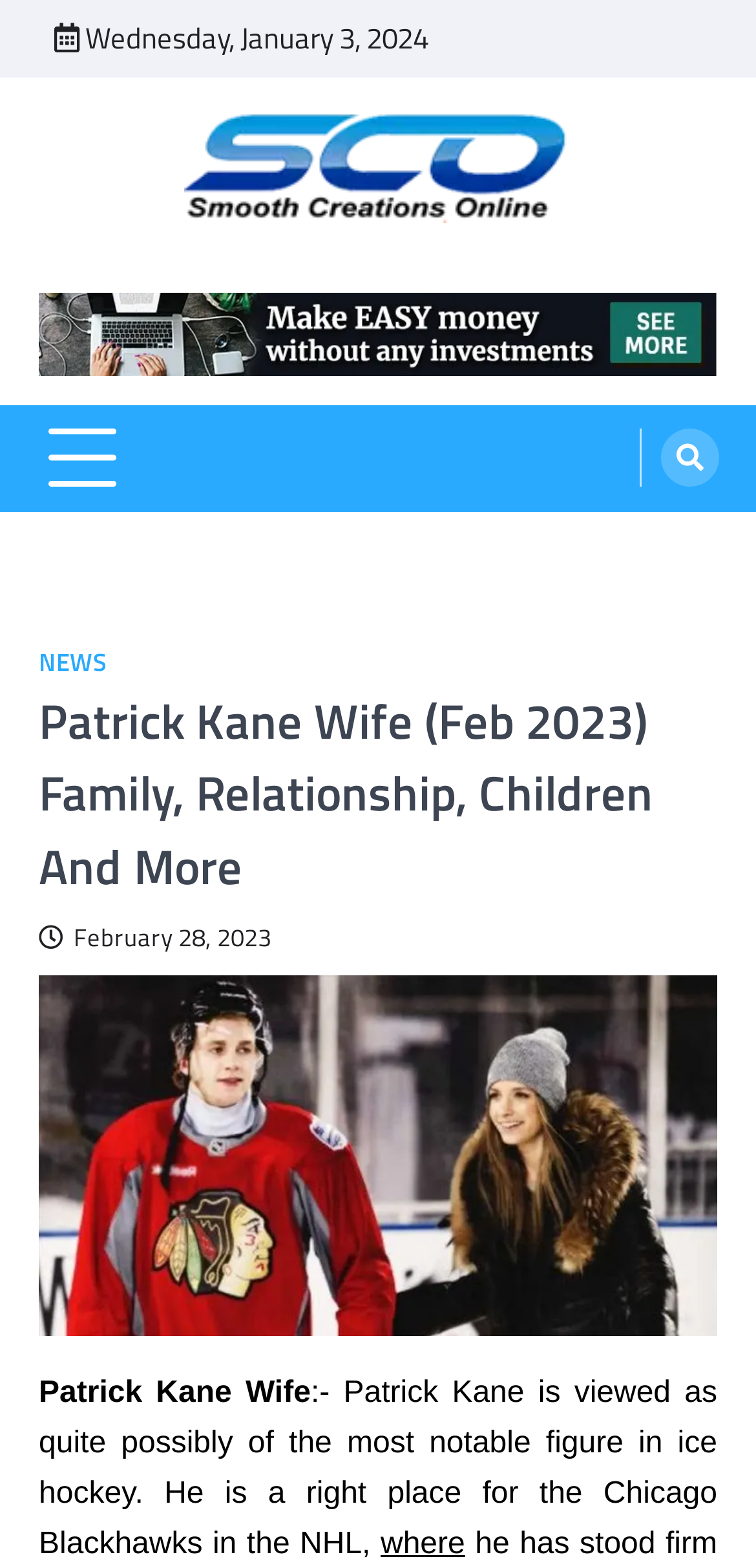What is the topic of the webpage?
Using the information presented in the image, please offer a detailed response to the question.

Based on the heading element with the text 'Patrick Kane Wife (Feb 2023) Family, Relationship, Children And More', we can infer that the topic of the webpage is about Patrick Kane's wife and family.